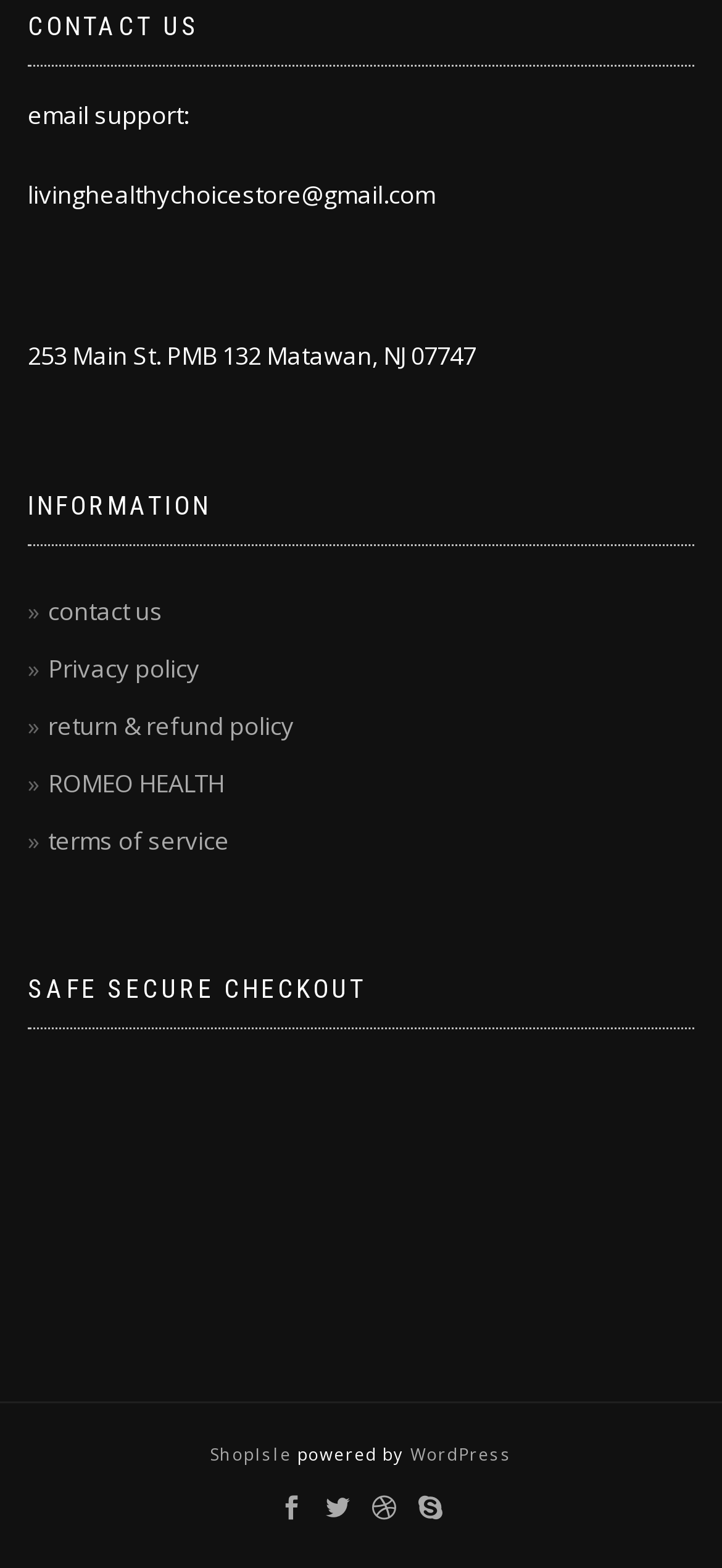Observe the image and answer the following question in detail: What is the email address for support?

I found the email address by looking at the 'CONTACT US' section, where it says 'email support:' followed by the email address 'livinghealthychoicestore@gmail.com'.